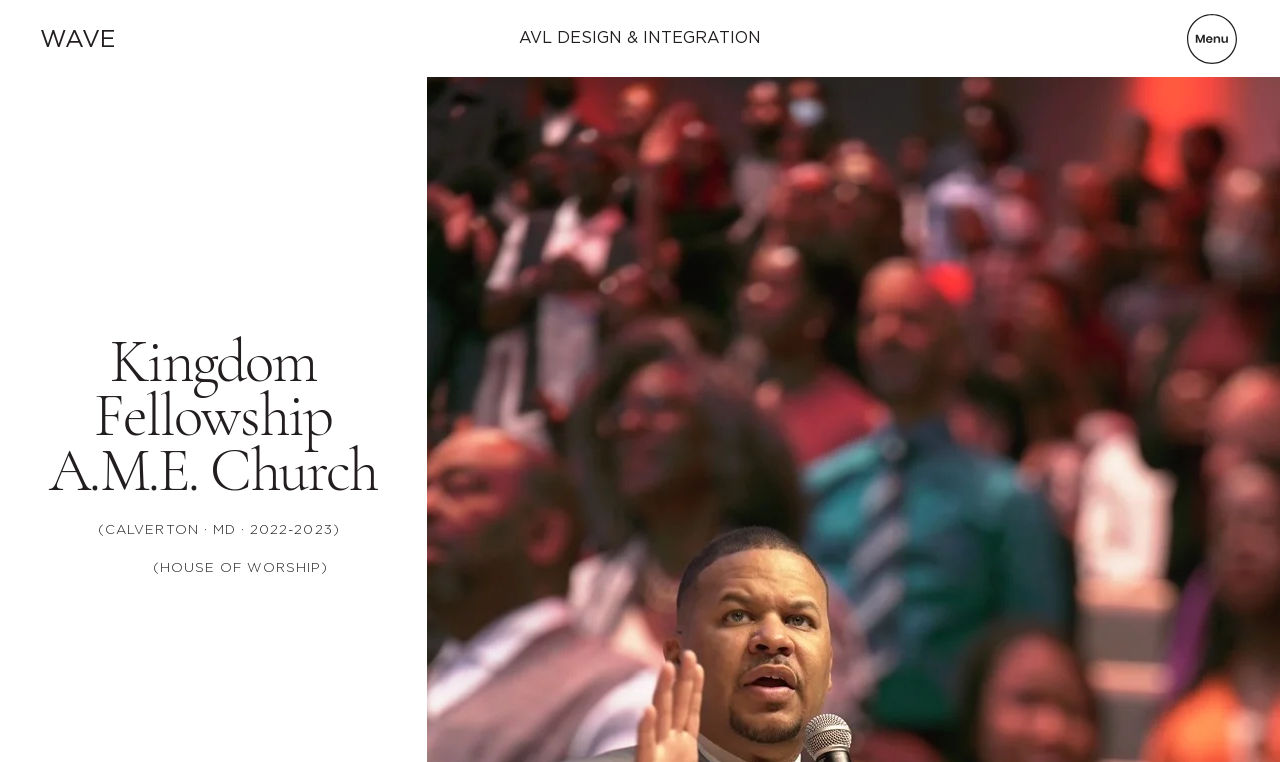Can you find and generate the webpage's heading?

Kingdom Fellowship A.M.E. Church